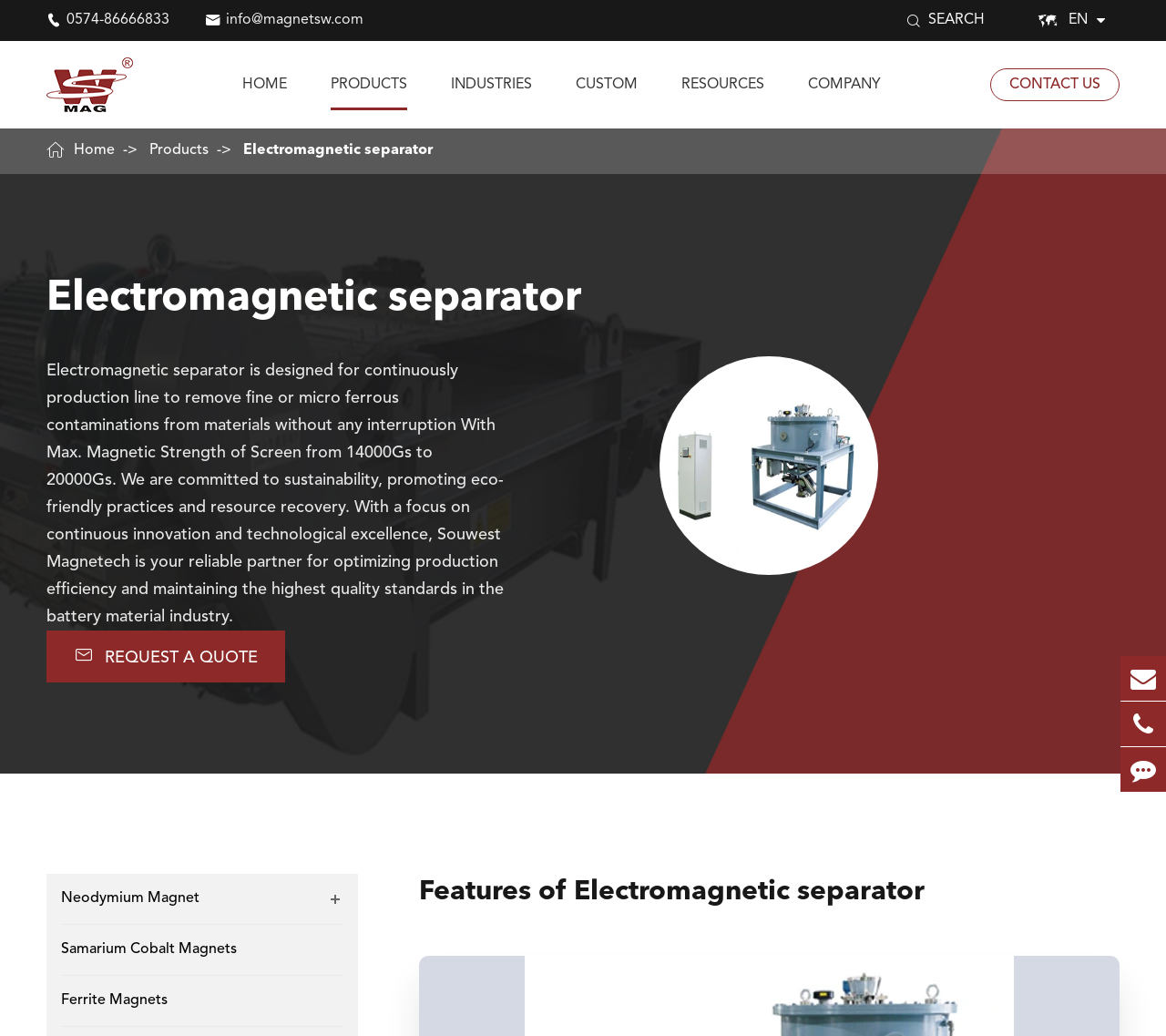Please identify the bounding box coordinates of the element on the webpage that should be clicked to follow this instruction: "Click the 'HOME' link". The bounding box coordinates should be given as four float numbers between 0 and 1, formatted as [left, top, right, bottom].

[0.208, 0.039, 0.246, 0.124]